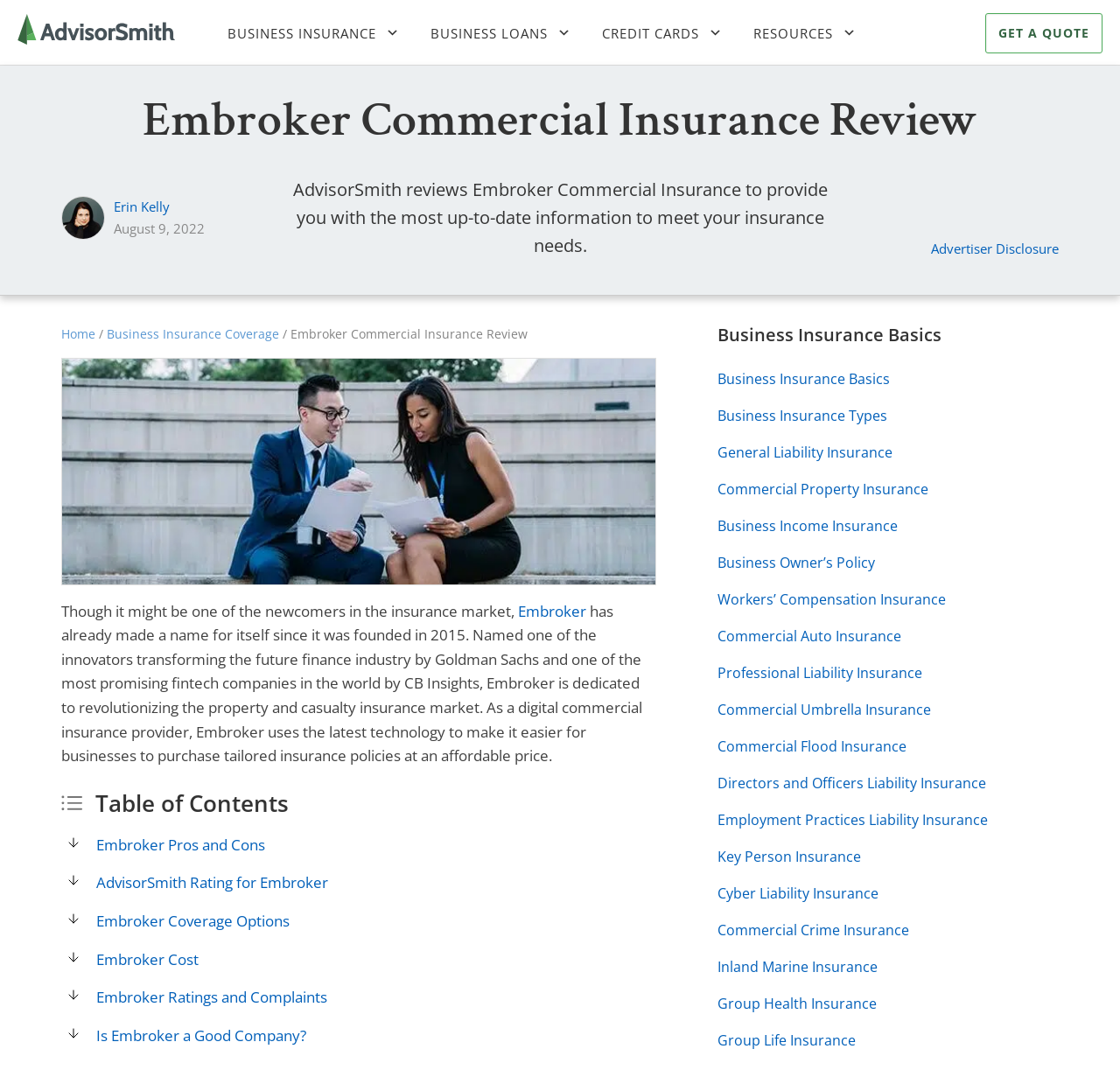How many types of business insurance are listed?
Provide a detailed answer to the question, using the image to inform your response.

The webpage lists 19 types of business insurance, including General Liability Insurance, Commercial Property Insurance, Business Income Insurance, and others, under the heading 'Business Insurance Basics'.